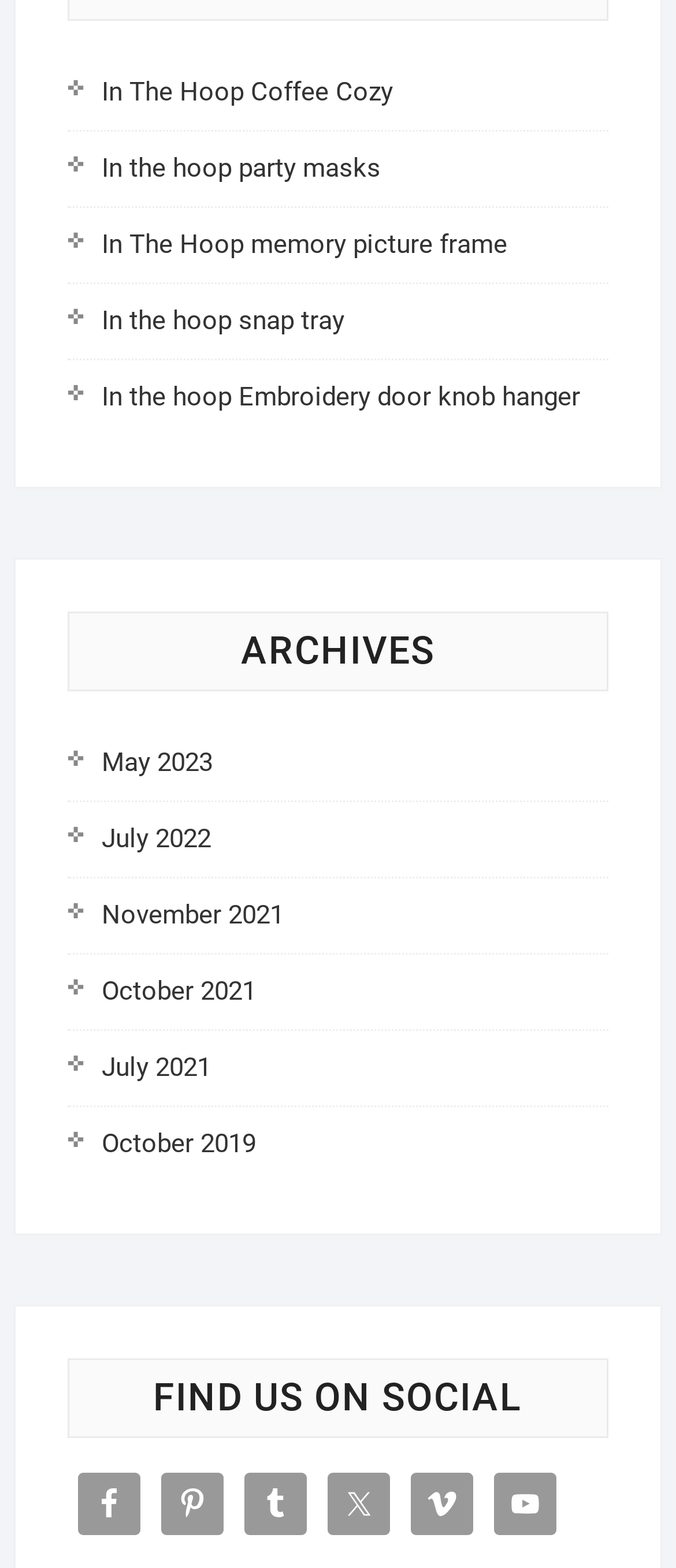Using the provided description: "July 2021", find the bounding box coordinates of the corresponding UI element. The output should be four float numbers between 0 and 1, in the format [left, top, right, bottom].

[0.151, 0.67, 0.312, 0.69]